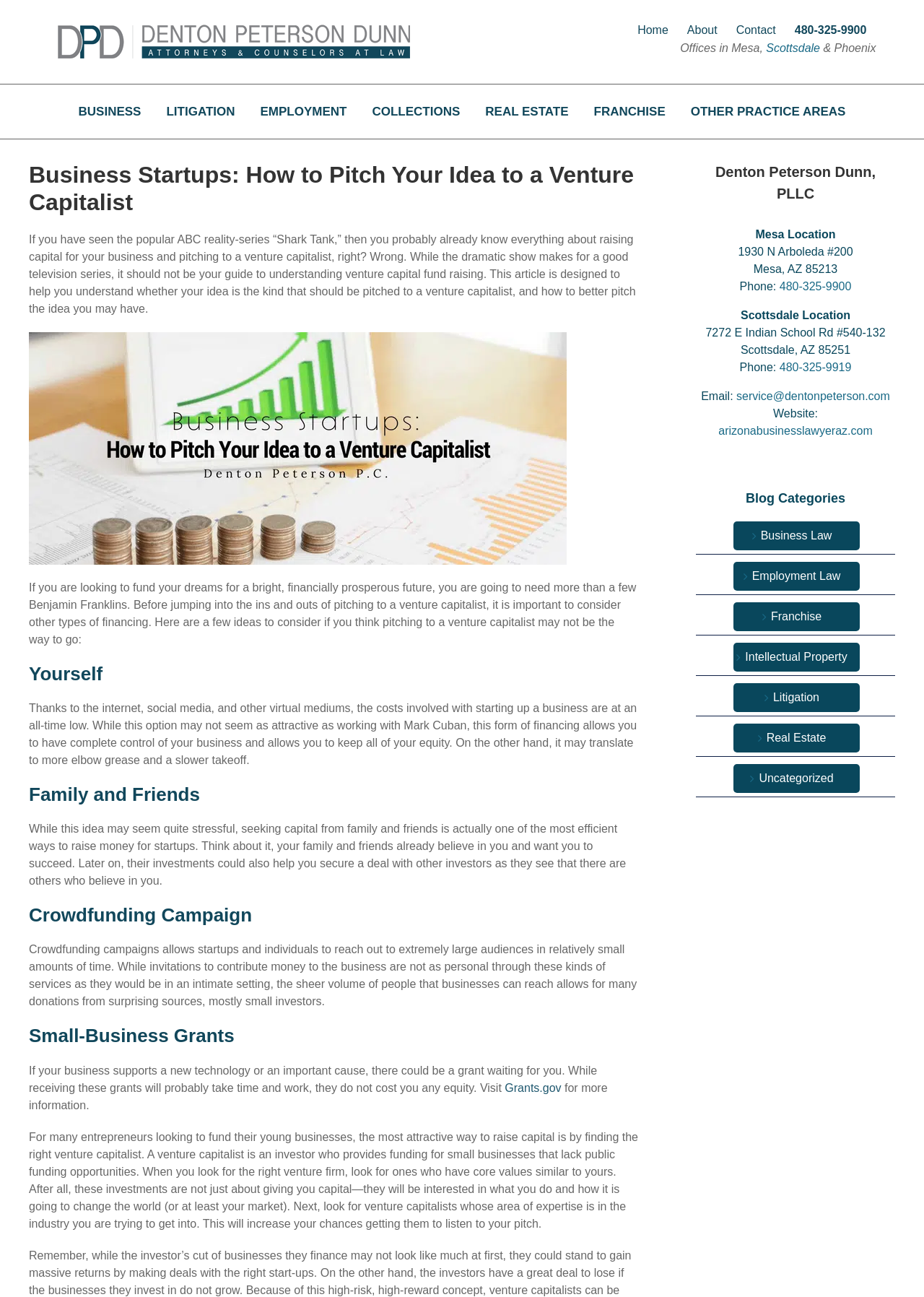Find the bounding box of the UI element described as follows: "480-325-9900".

[0.844, 0.216, 0.921, 0.226]